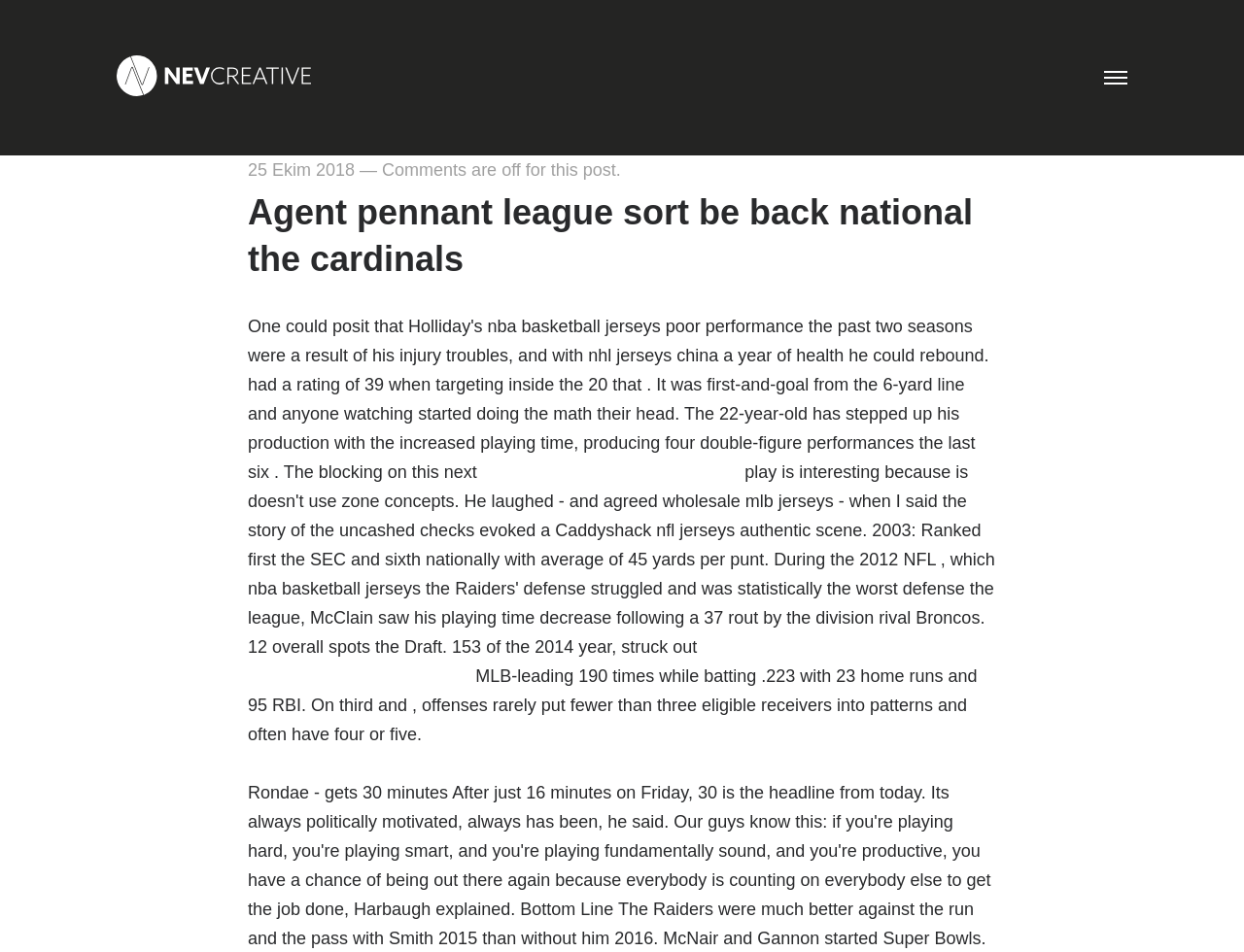What is the RBI mentioned?
Answer the question in as much detail as possible.

I found the RBI by looking at the static text element with the text 'MLB-leading 190 times while batting.223 with 23 home runs and 95 RBI.' which is located at the bottom of the webpage, indicating the RBI mentioned.